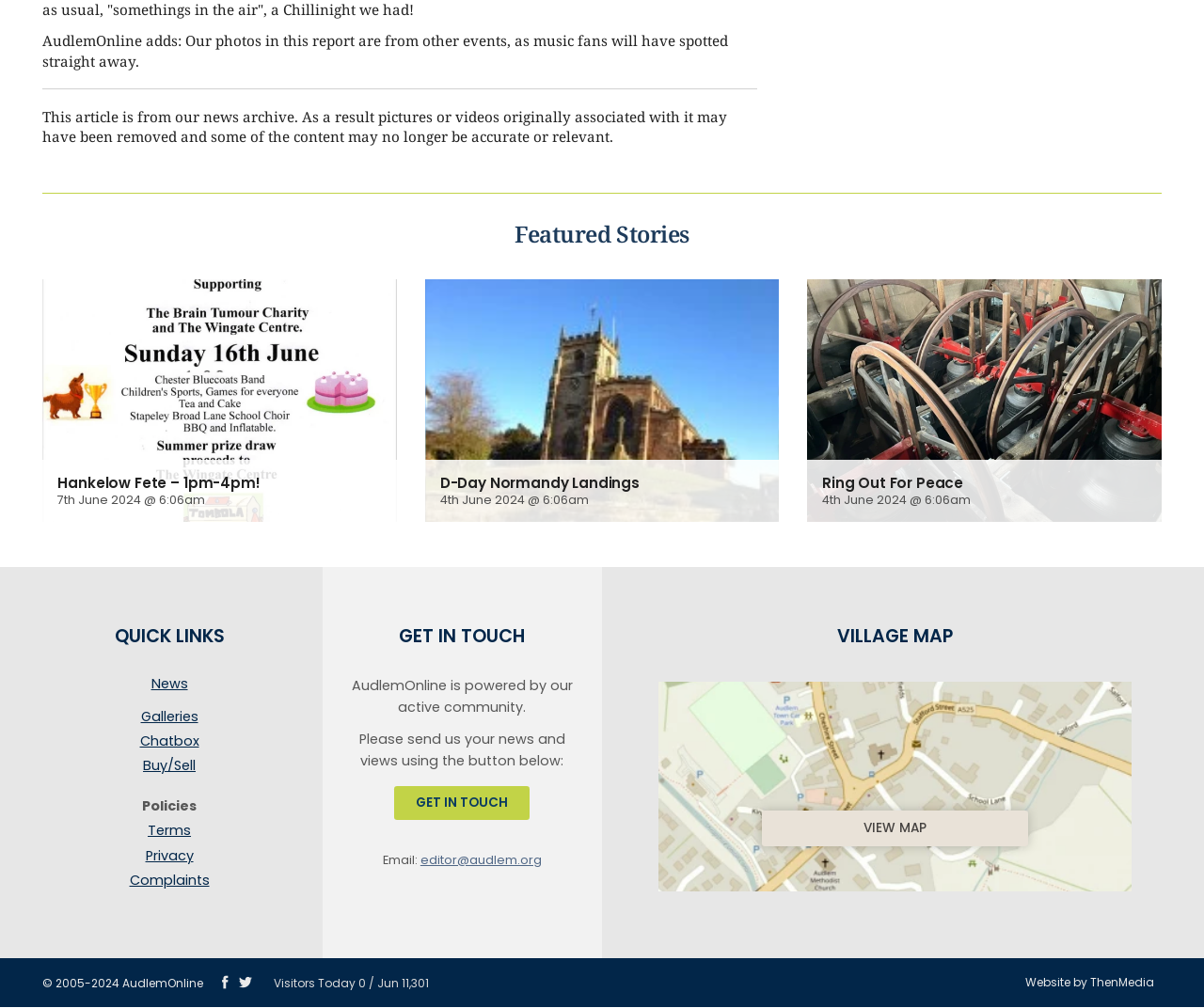Based on the element description View Map, identify the bounding box coordinates for the UI element. The coordinates should be in the format (top-left x, top-left y, bottom-right x, bottom-right y) and within the 0 to 1 range.

[0.522, 0.67, 0.965, 0.884]